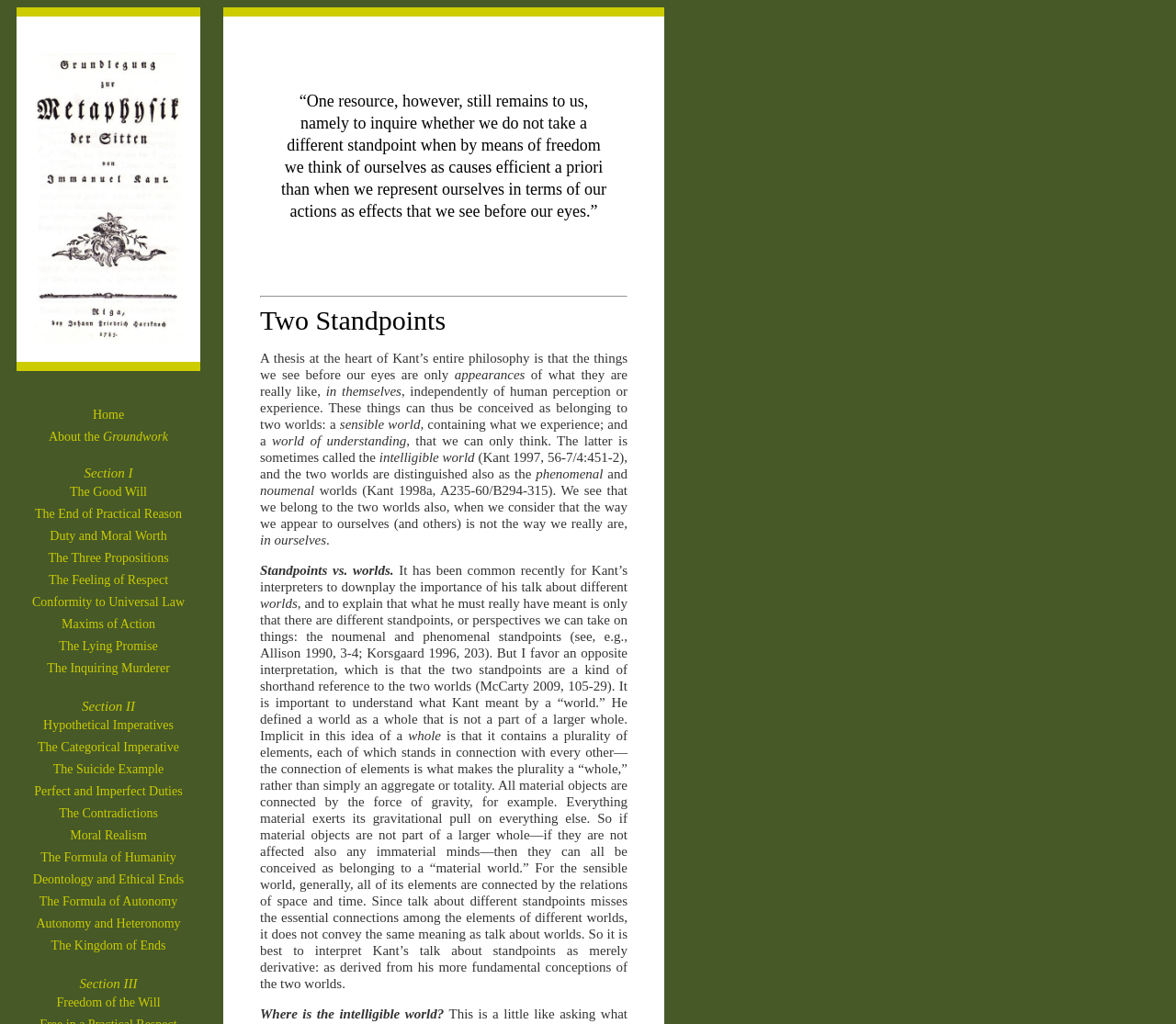What is the title of the image on the webpage?
With the help of the image, please provide a detailed response to the question.

I found the image on the webpage and read its OCR text, which is 'Title page of Immanuel Kant's Grundlegung zur Metaphysik der Sitten (1785)'. This is the title of the image.